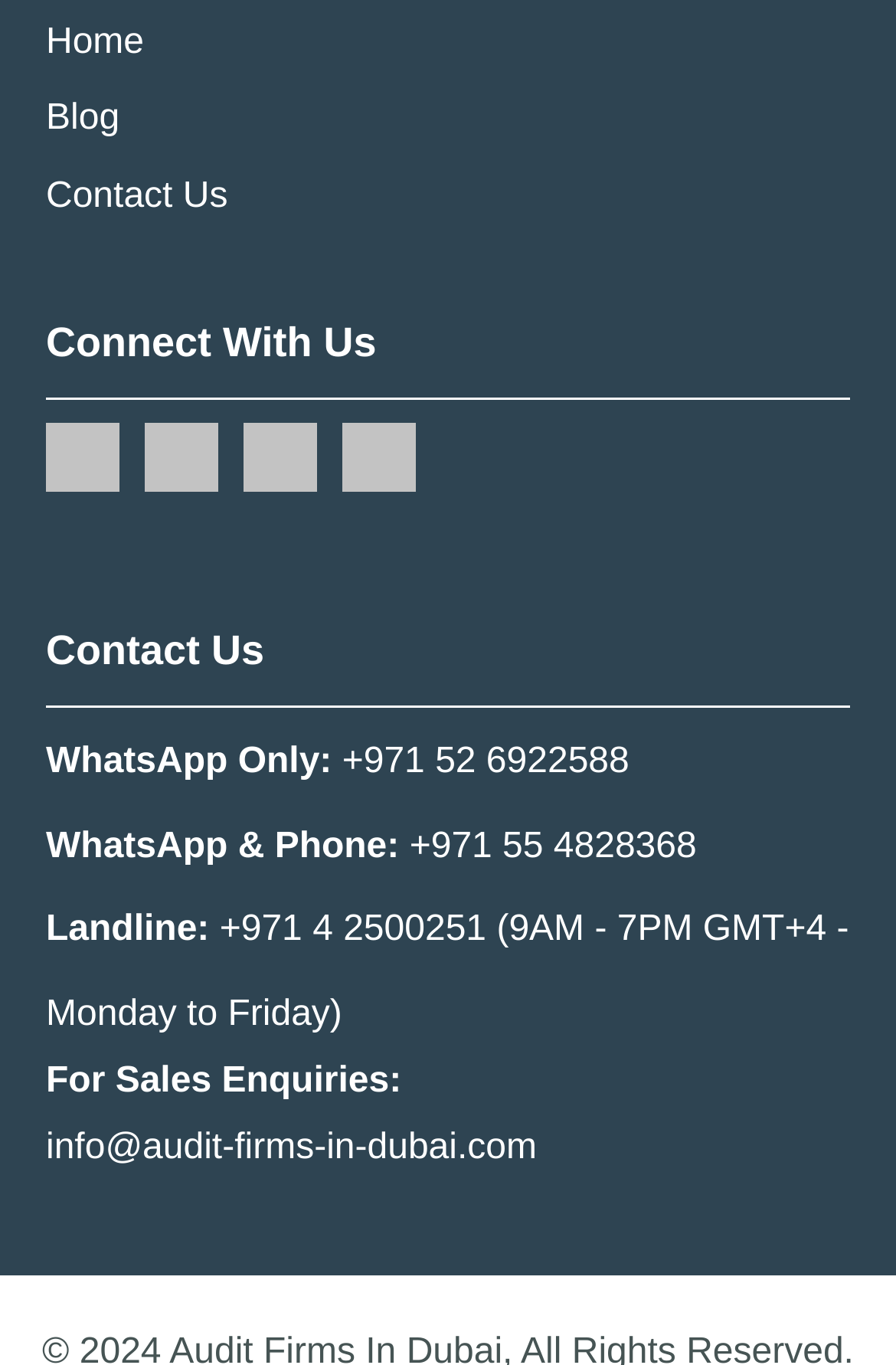What are the office hours?
Using the screenshot, give a one-word or short phrase answer.

9AM - 7PM GMT+4 - Monday to Friday